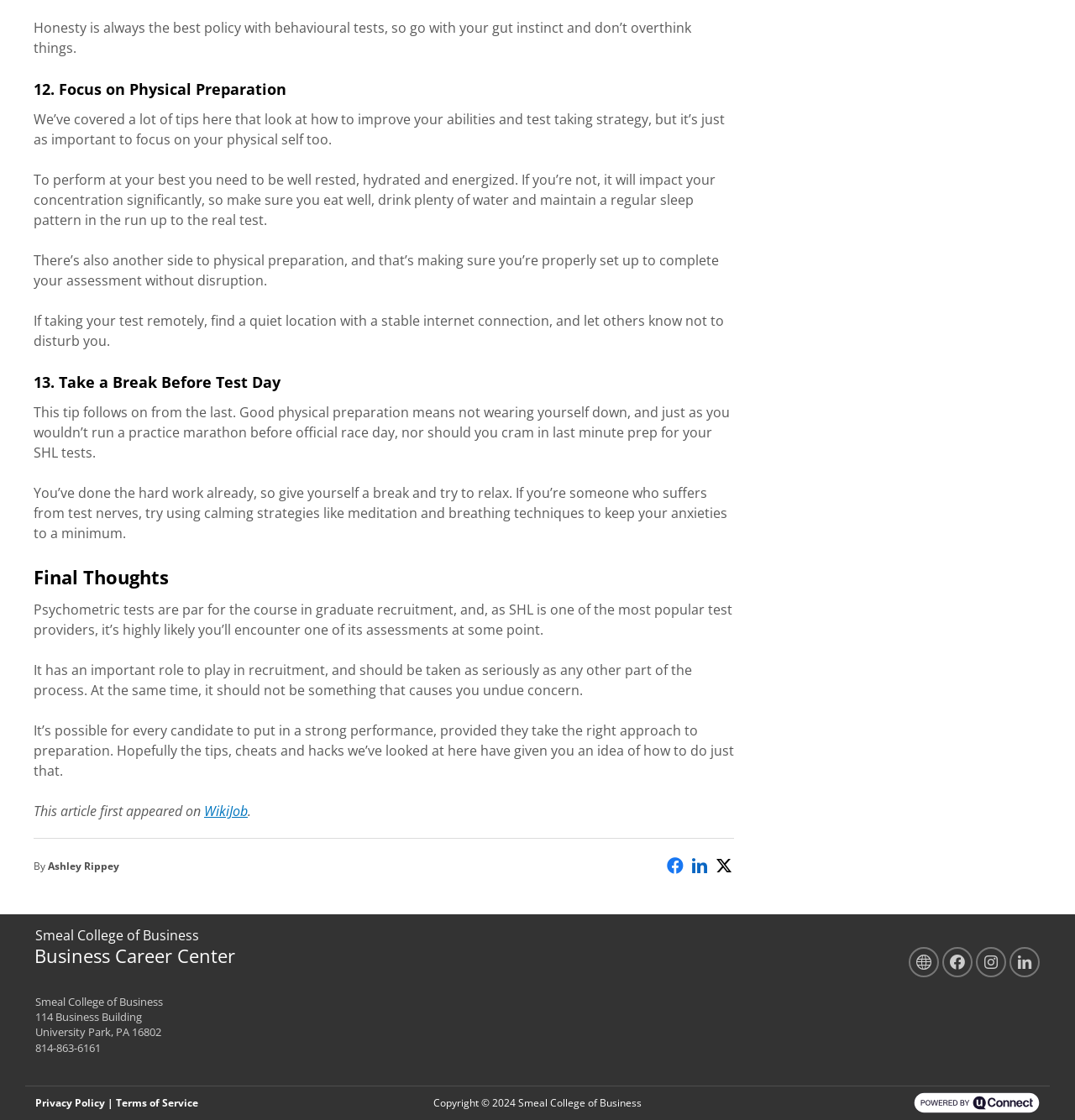Please identify the bounding box coordinates of the element's region that I should click in order to complete the following instruction: "Share Aptitude Tests in the Recruitment Process on Facebook". The bounding box coordinates consist of four float numbers between 0 and 1, i.e., [left, top, right, bottom].

[0.619, 0.764, 0.638, 0.782]